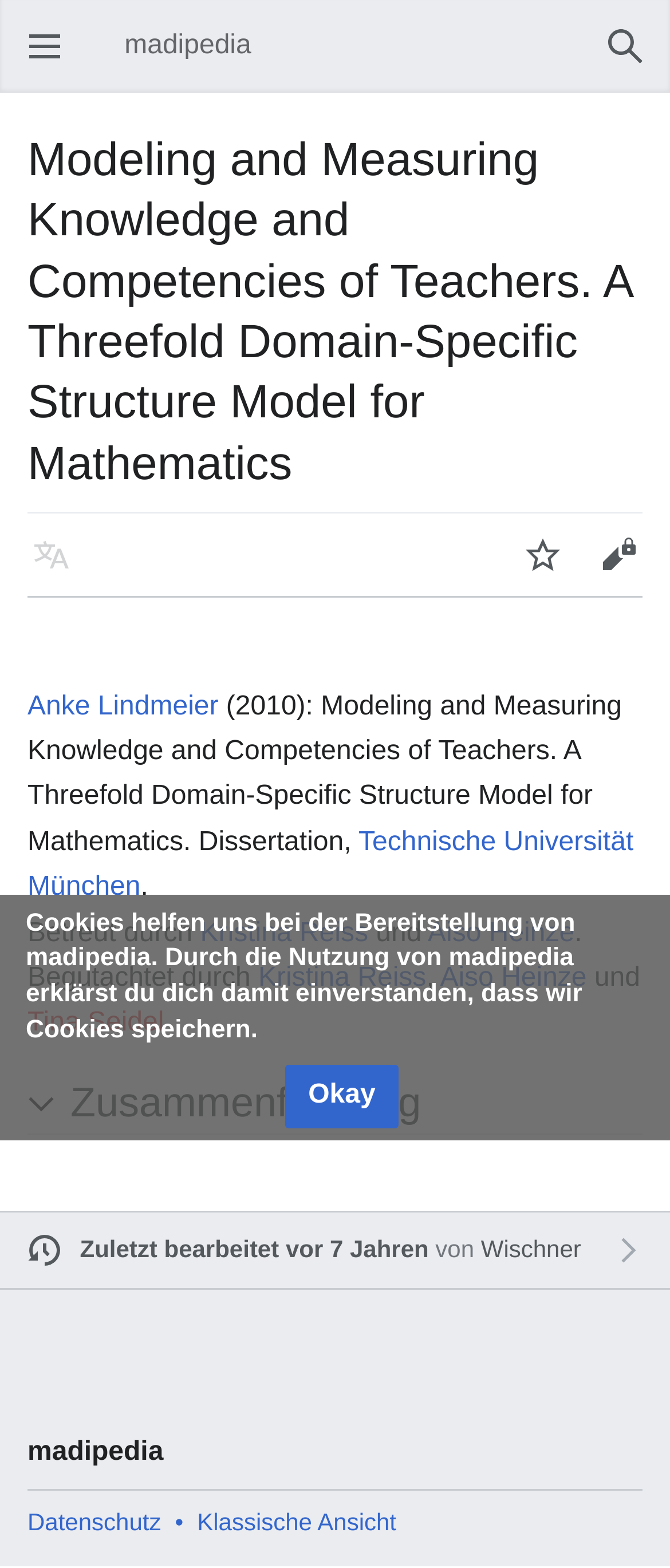Identify the bounding box coordinates of the clickable region required to complete the instruction: "view summary". The coordinates should be given as four float numbers within the range of 0 and 1, i.e., [left, top, right, bottom].

[0.105, 0.685, 0.959, 0.723]